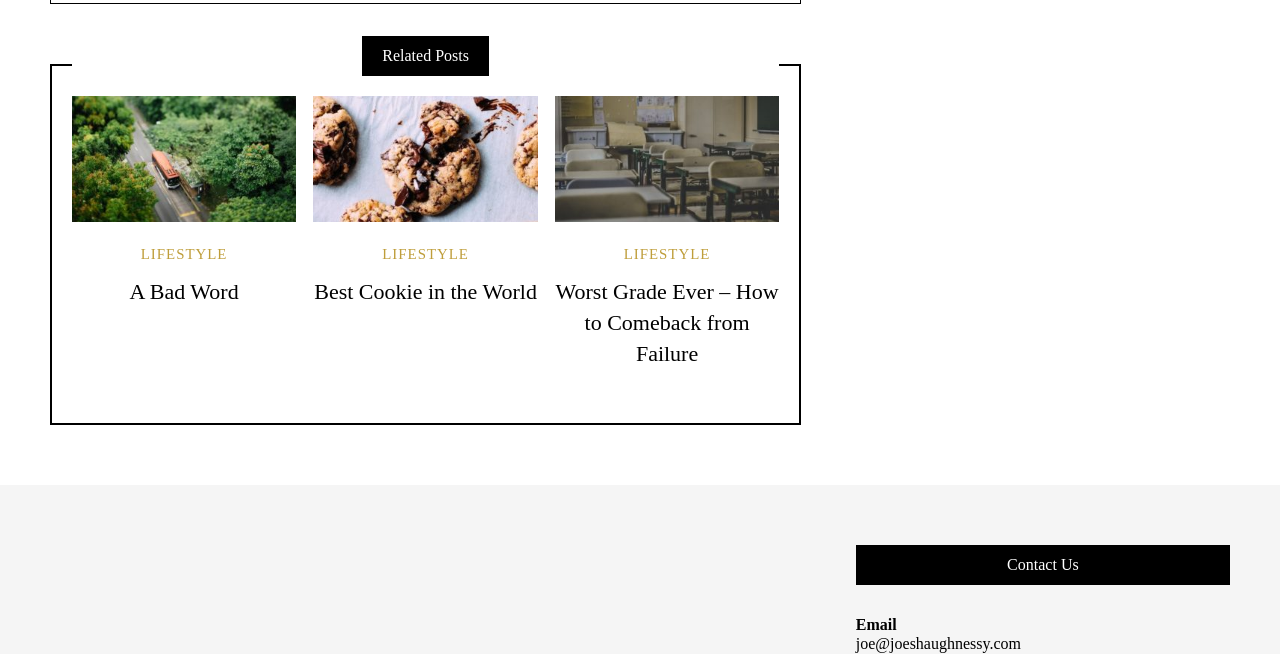Could you specify the bounding box coordinates for the clickable section to complete the following instruction: "go to home page"?

None